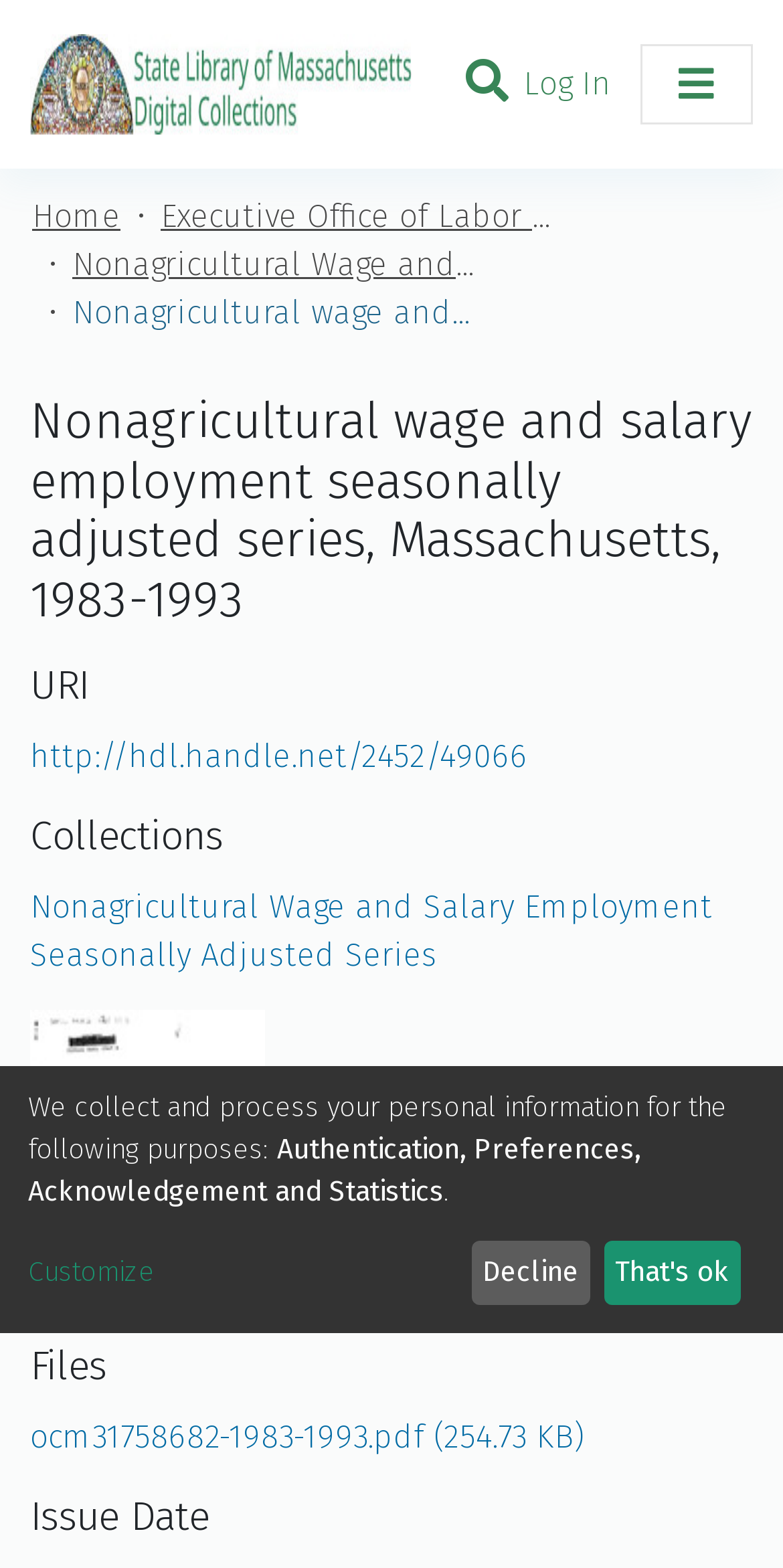Provide a comprehensive caption for the webpage.

The webpage appears to be a repository or digital collection page, with a focus on nonagricultural wage and salary employment seasonally adjusted series in Massachusetts from 1983 to 1993. 

At the top left, there is a repository logo, and to its right, a user profile bar with a search function, a log-in link, and a toggle navigation button. Below the user profile bar, there are links to various sections, including Communities & Collections, All of Digital Collections, and Statistics.

The main content of the page is divided into sections. The first section has a heading that matches the title of the page, and below it, there is a breadcrumb navigation menu that shows the path from the home page to the current page. 

The next section has a heading labeled "URI" and contains a link to a specific handle.net address. This is followed by a section labeled "Collections" with a link to the Nonagricultural Wage and Salary Employment Seasonally Adjusted Series. 

Below this, there is an image thumbnail, and a section labeled "Files" with a link to a PDF file. The final section is labeled "Issue Date". 

At the bottom of the page, there is a notice about collecting and processing personal information, with a link to customize and buttons to decline or accept.